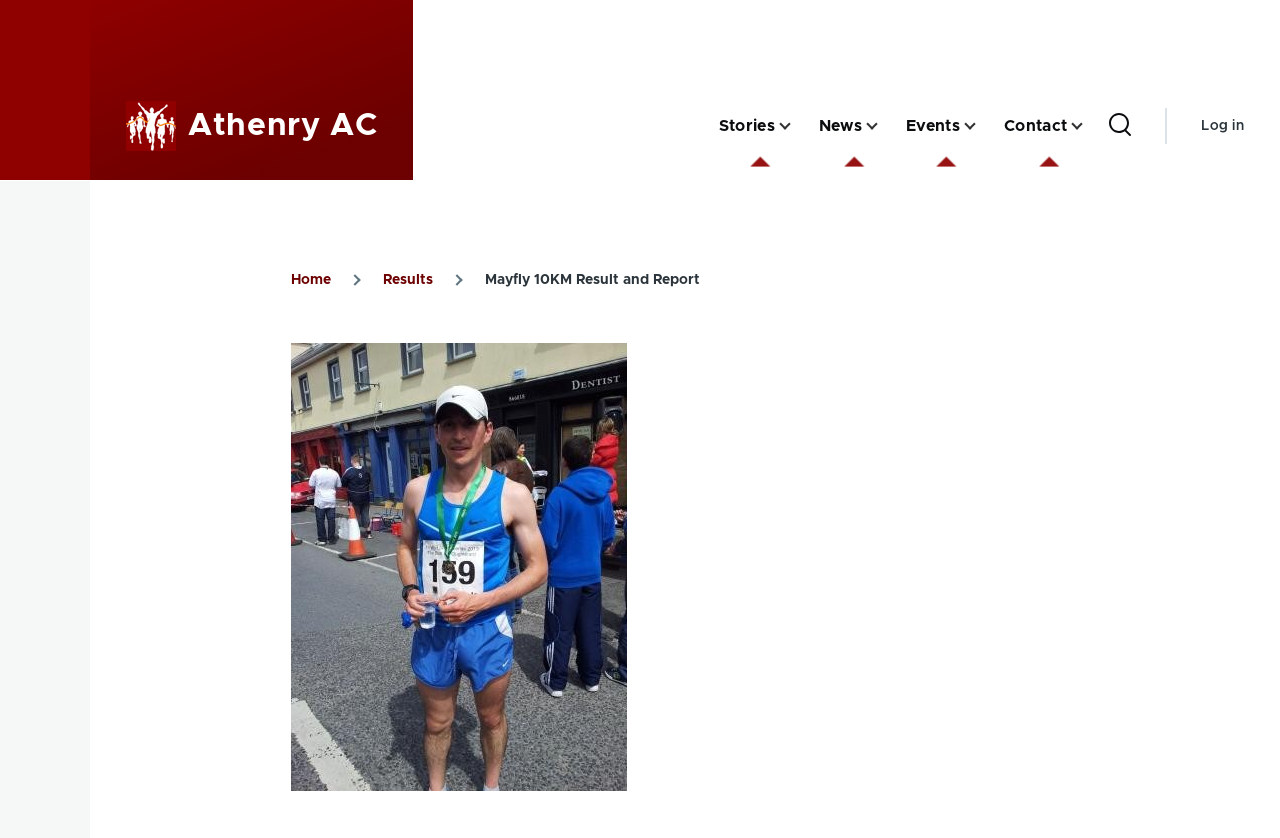Locate the bounding box coordinates of the element that needs to be clicked to carry out the instruction: "Skip to main content". The coordinates should be given as four float numbers ranging from 0 to 1, i.e., [left, top, right, bottom].

[0.0, 0.0, 1.0, 0.021]